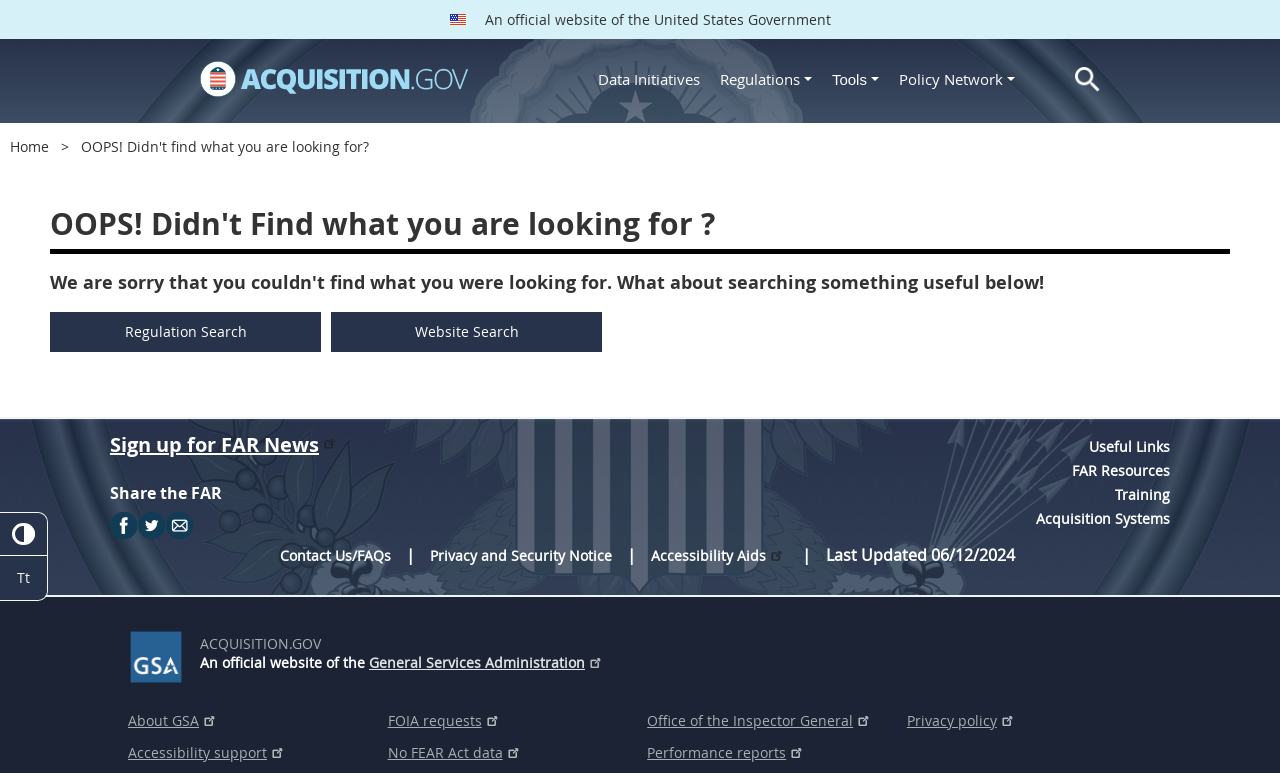Indicate the bounding box coordinates of the element that needs to be clicked to satisfy the following instruction: "Search Acquisition.gov". The coordinates should be four float numbers between 0 and 1, i.e., [left, top, right, bottom].

[0.832, 0.077, 0.867, 0.127]